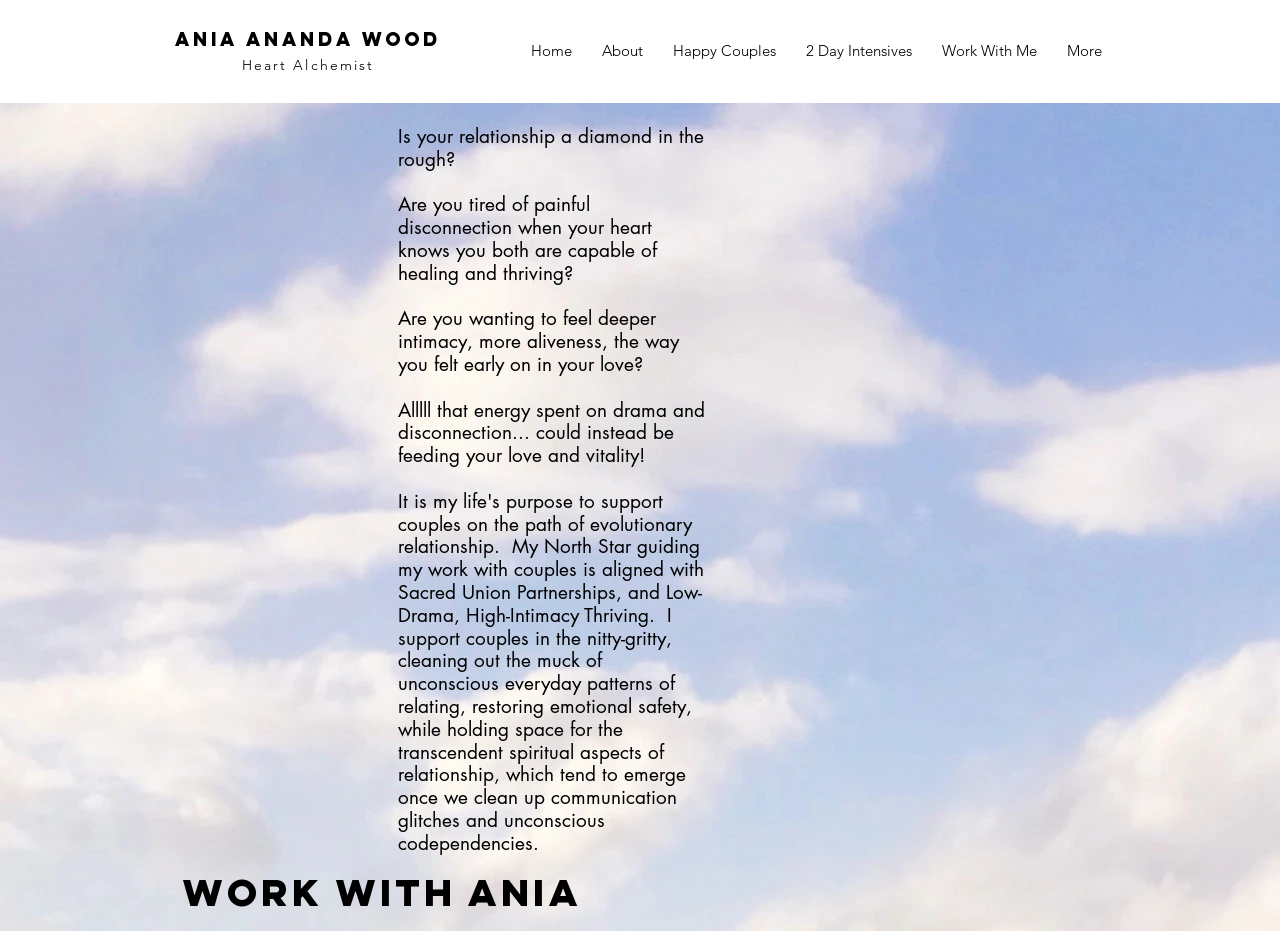What is the desired outcome of the services offered?
Please answer the question with a detailed response using the information from the screenshot.

I found the answer by reading the static text elements which describe the desired outcomes of the services, such as 'feel deeper intimacy' and 'more aliveness', indicating that deeper intimacy is one of the desired outcomes.